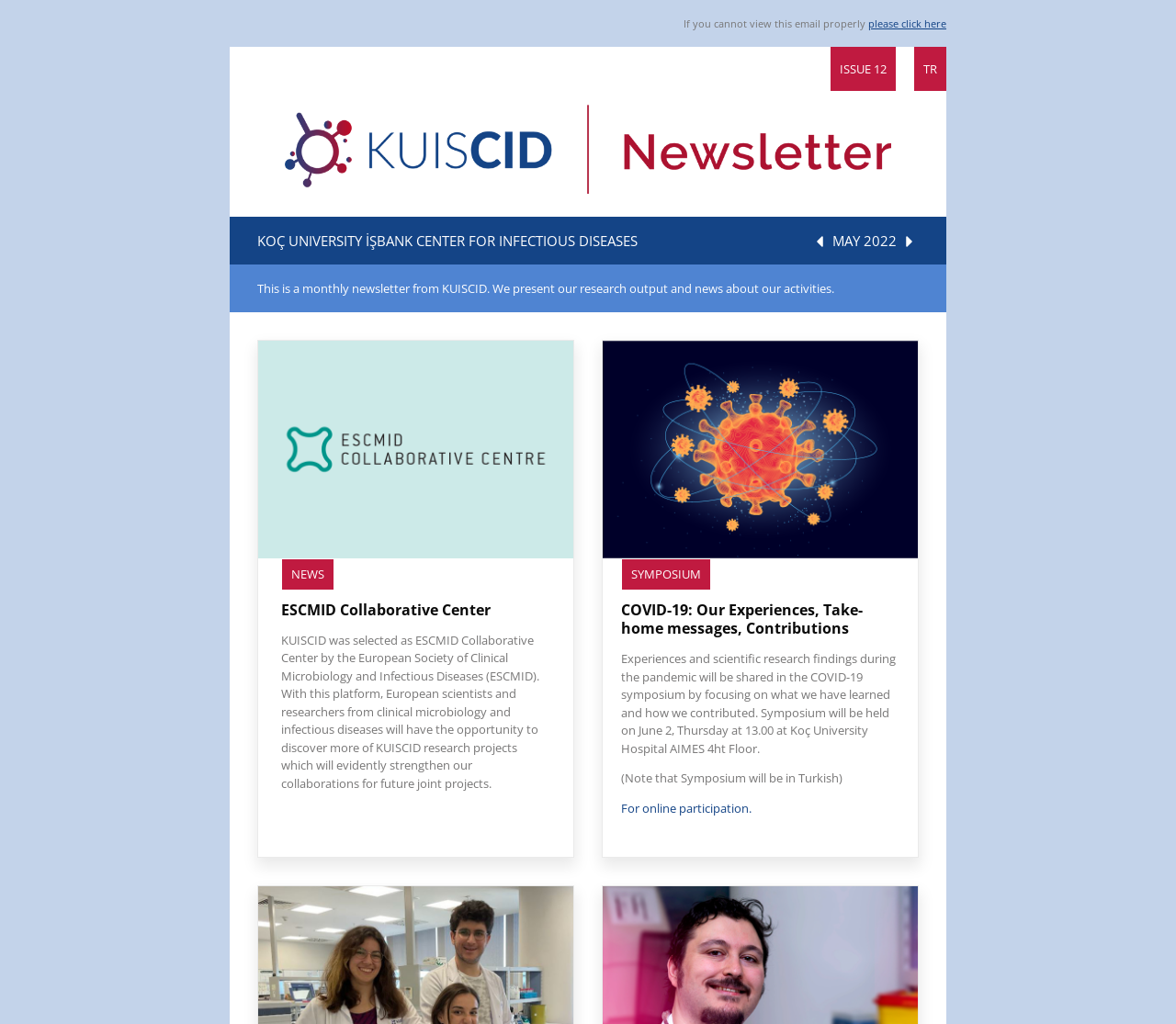What is the name of the newsletter?
Give a detailed and exhaustive answer to the question.

The name of the newsletter can be found in the image element with bounding box coordinates [0.242, 0.102, 0.758, 0.189]. The text 'KUISCID Newsletter' is displayed in this image.